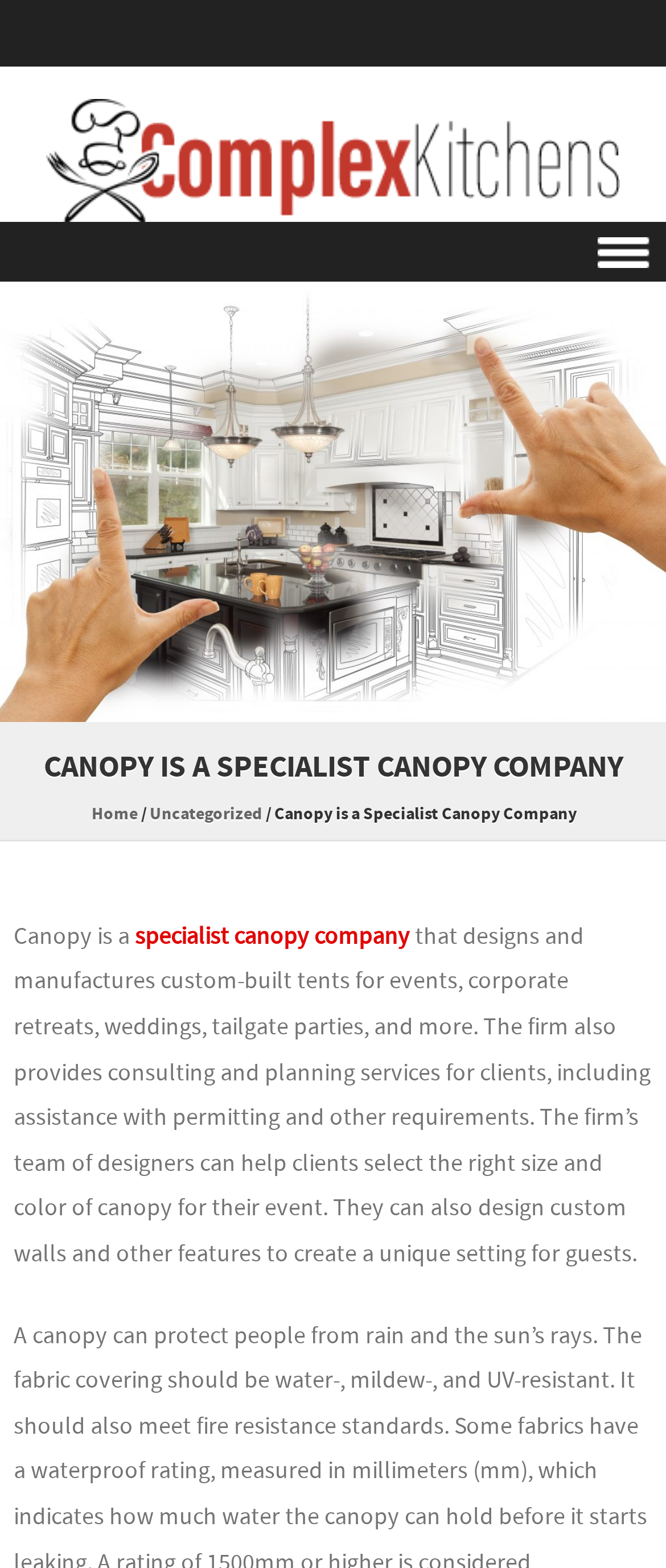What services does Canopy provide?
Refer to the image and provide a thorough answer to the question.

According to the webpage content, Canopy provides services including designing and manufacturing custom-built tents for events, corporate retreats, weddings, tailgate parties, and more, as well as consulting and planning services for clients, including assistance with permitting and other requirements.